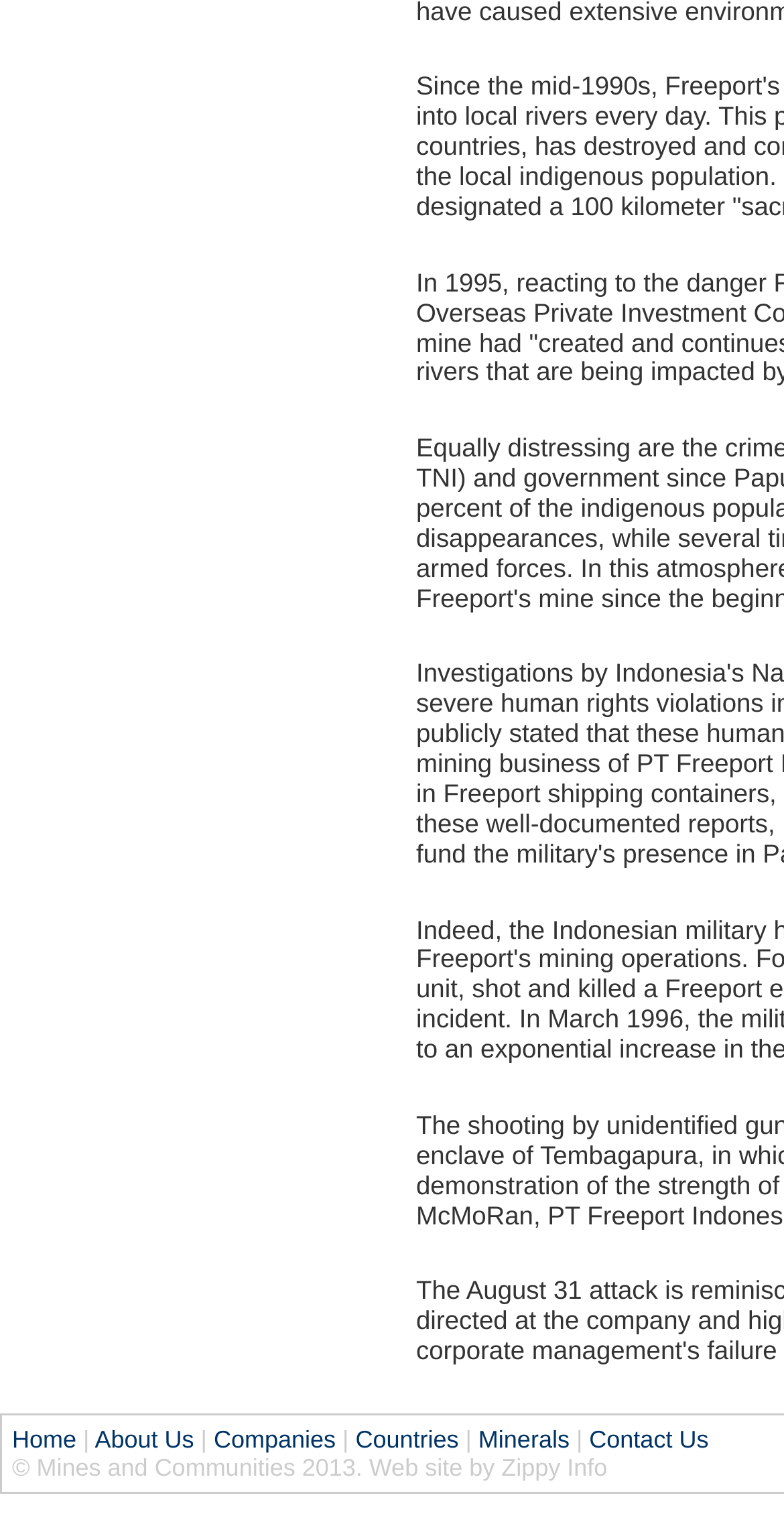Use a single word or phrase to answer the following:
What is the position of the 'Minerals' link?

Fifth